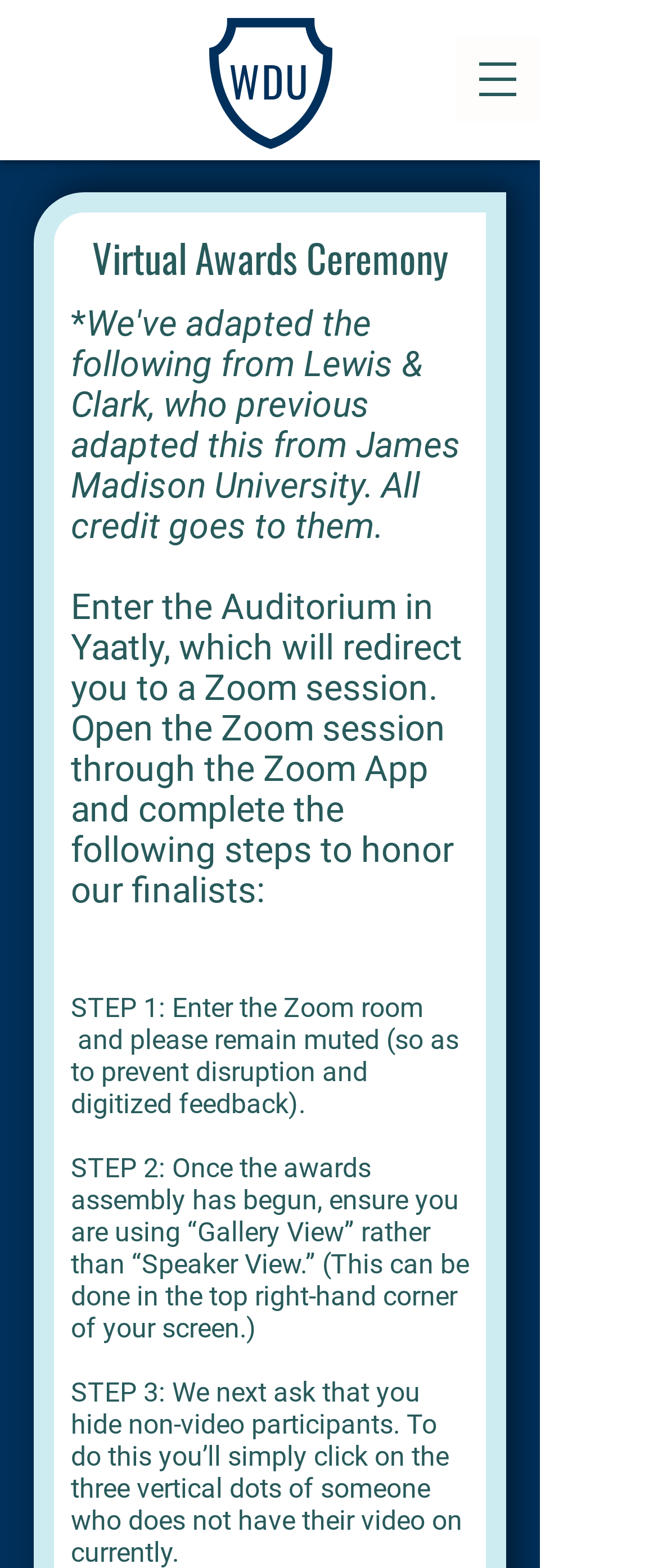Bounding box coordinates are specified in the format (top-left x, top-left y, bottom-right x, bottom-right y). All values are floating point numbers bounded between 0 and 1. Please provide the bounding box coordinate of the region this sentence describes: parent_node: WDU aria-label="Open navigation menu"

[0.692, 0.024, 0.821, 0.077]